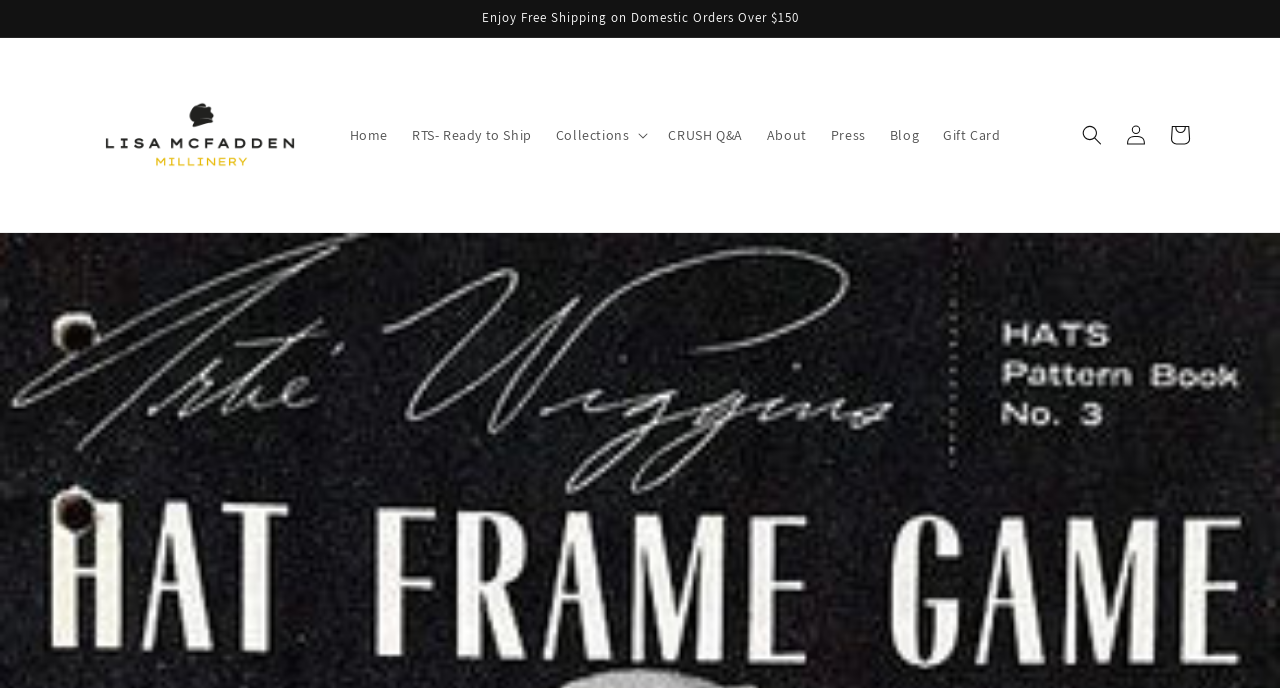Please specify the bounding box coordinates of the clickable region to carry out the following instruction: "search for something". The coordinates should be four float numbers between 0 and 1, in the format [left, top, right, bottom].

[0.836, 0.164, 0.87, 0.228]